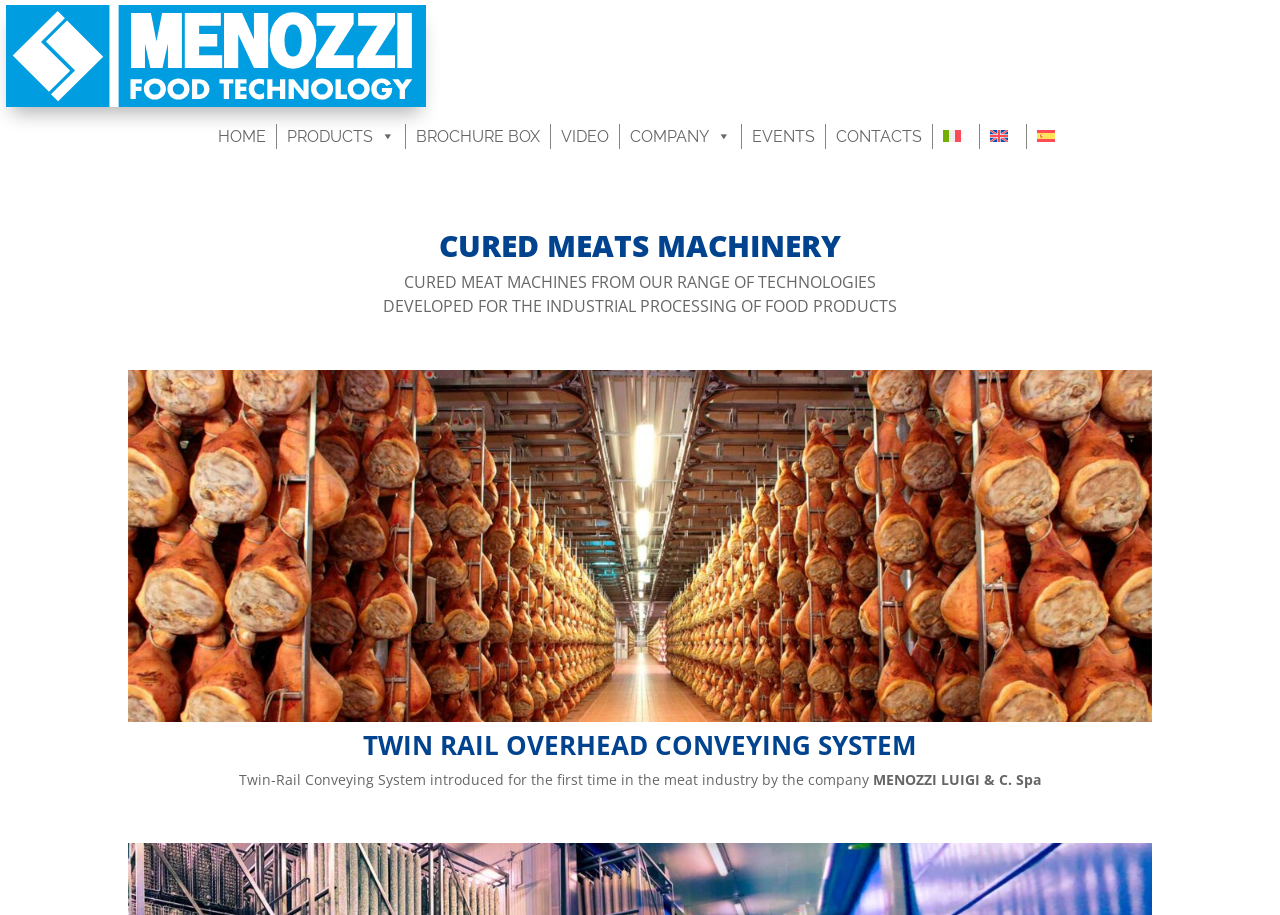Predict the bounding box of the UI element that fits this description: "COMPANY".

[0.484, 0.136, 0.579, 0.163]